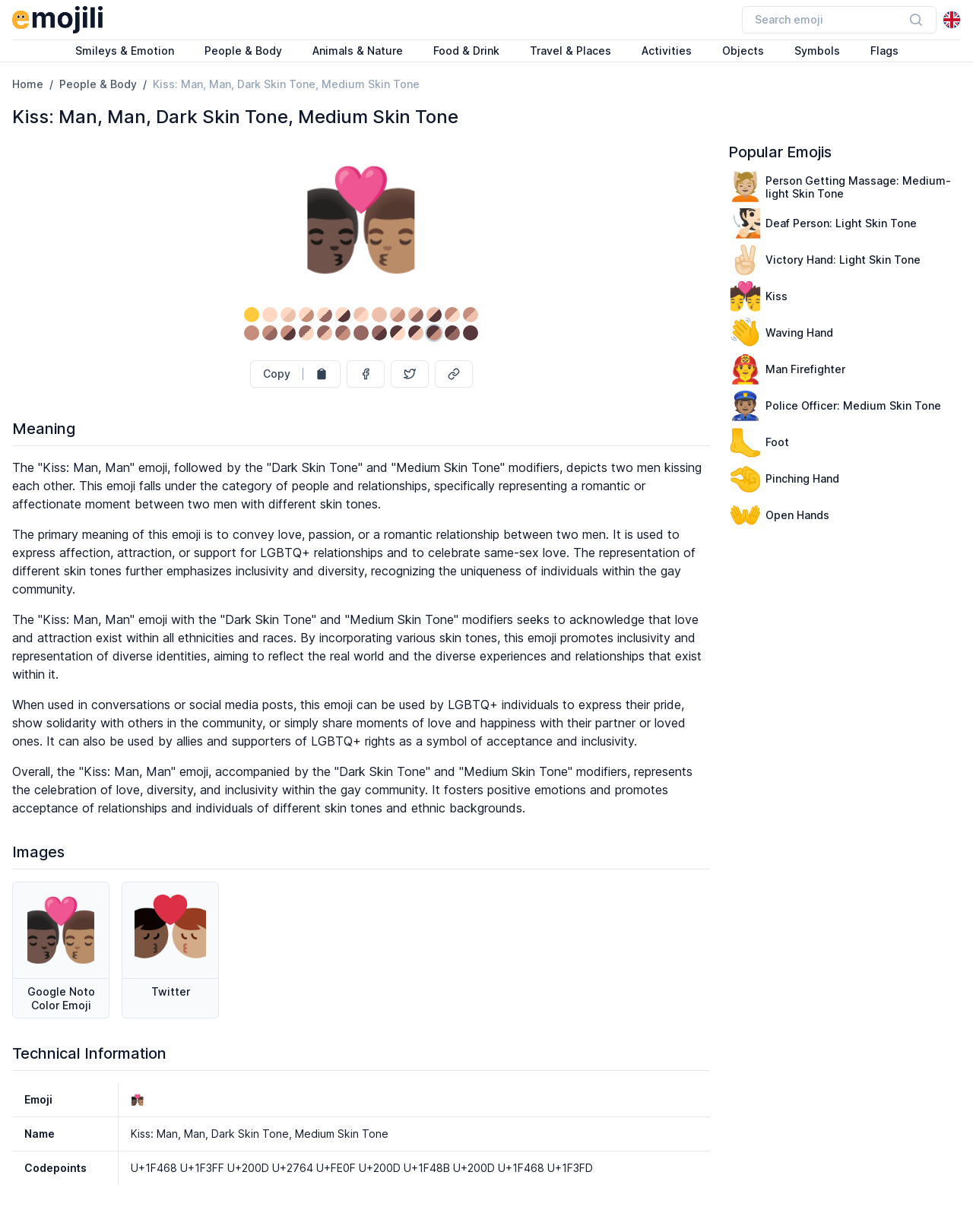Determine the bounding box coordinates of the area to click in order to meet this instruction: "Go to the home page".

None